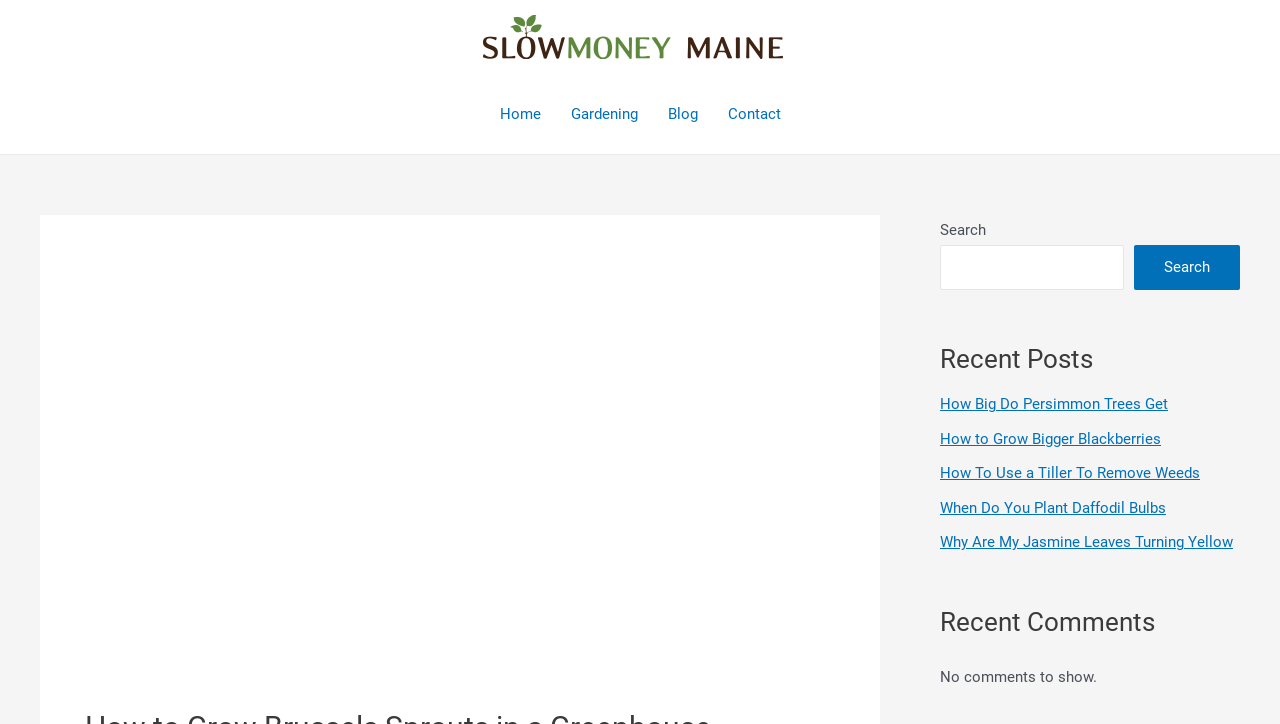Can you extract the primary headline text from the webpage?

How to Grow Brussels Sprouts in a Greenhouse